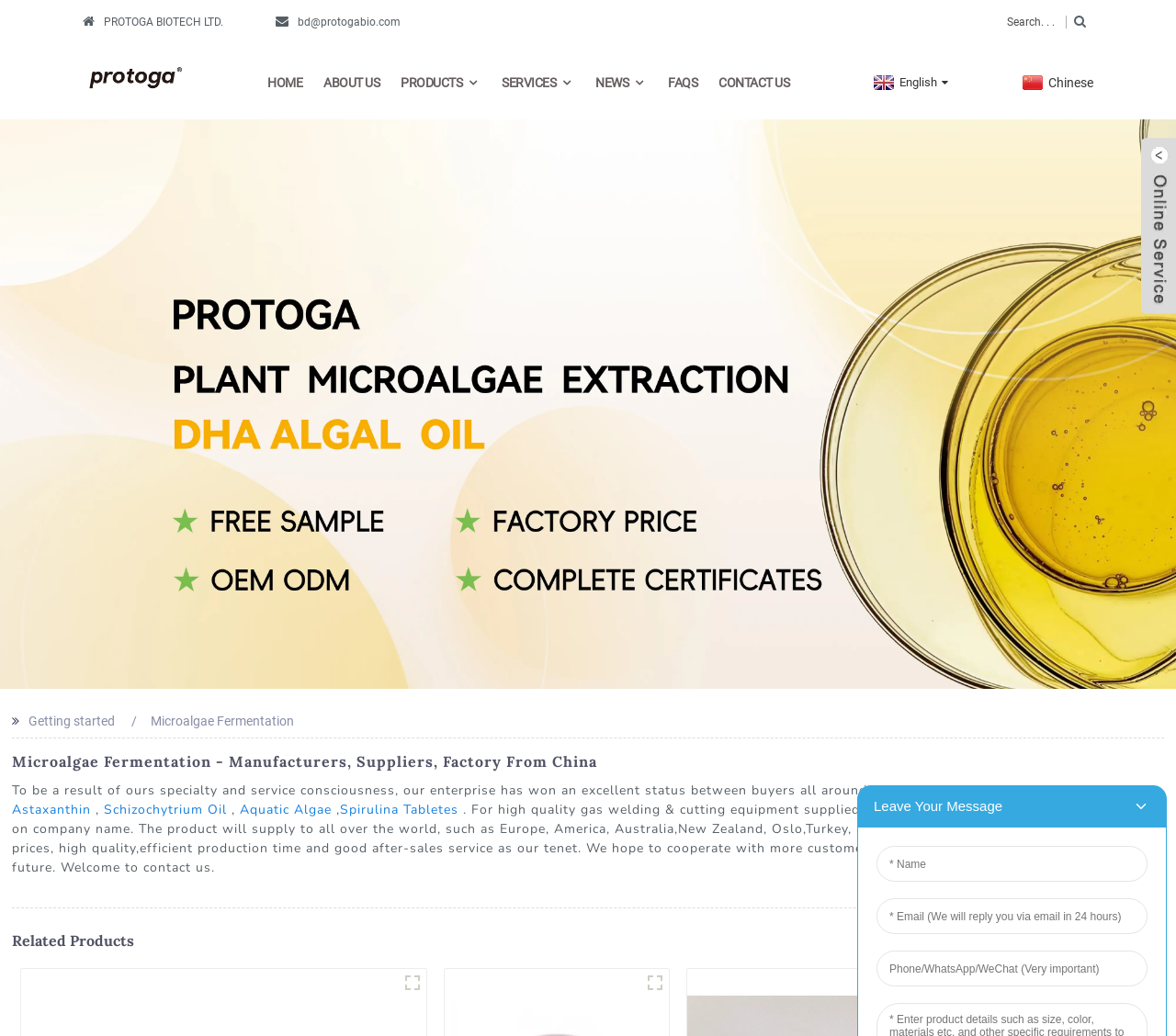How many main navigation links are there?
Based on the visual information, provide a detailed and comprehensive answer.

I counted the main navigation links by looking at the links below the company logo, which are 'HOME', 'ABOUT US', 'PRODUCTS', 'SERVICES', 'NEWS', 'FAQS', and 'CONTACT US'. There are 7 links in total.